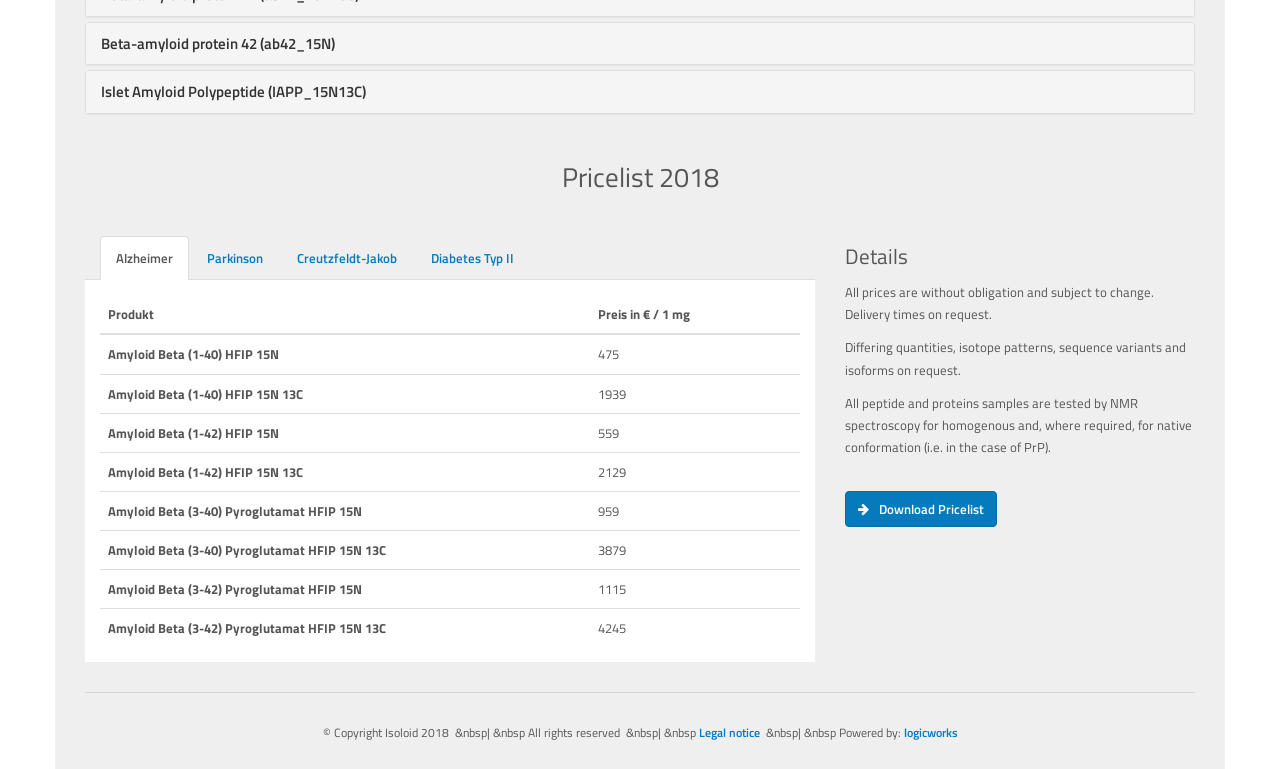How many tabs are in the tablist?
Ensure your answer is thorough and detailed.

I counted the number of tabs in the tablist, which are 'Alzheimer', 'Parkinson', 'Creutzfeldt-Jakob', and 'Diabetes Typ II', so there are 4 tabs in total.